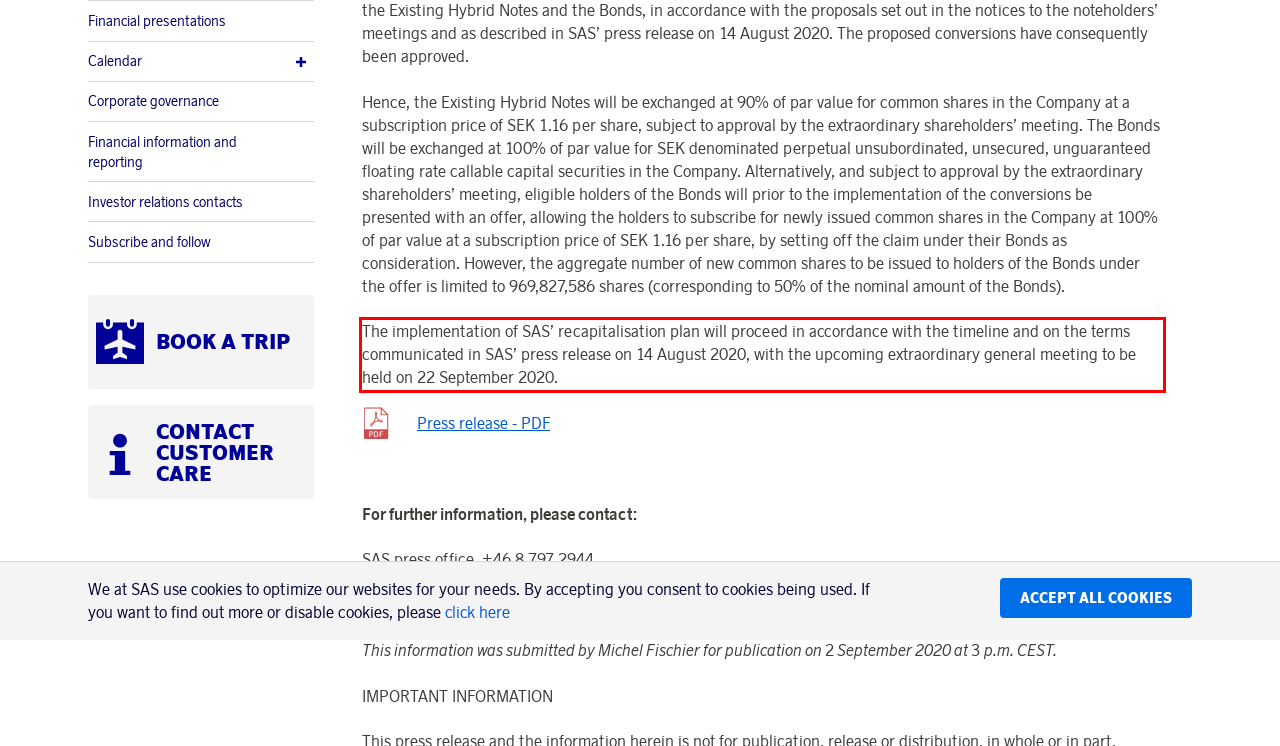Examine the webpage screenshot and use OCR to recognize and output the text within the red bounding box.

The implementation of SAS’ recapitalisation plan will proceed in accordance with the timeline and on the terms communicated in SAS’ press release on 14 August 2020, with the upcoming extraordinary general meeting to be held on 22 September 2020.